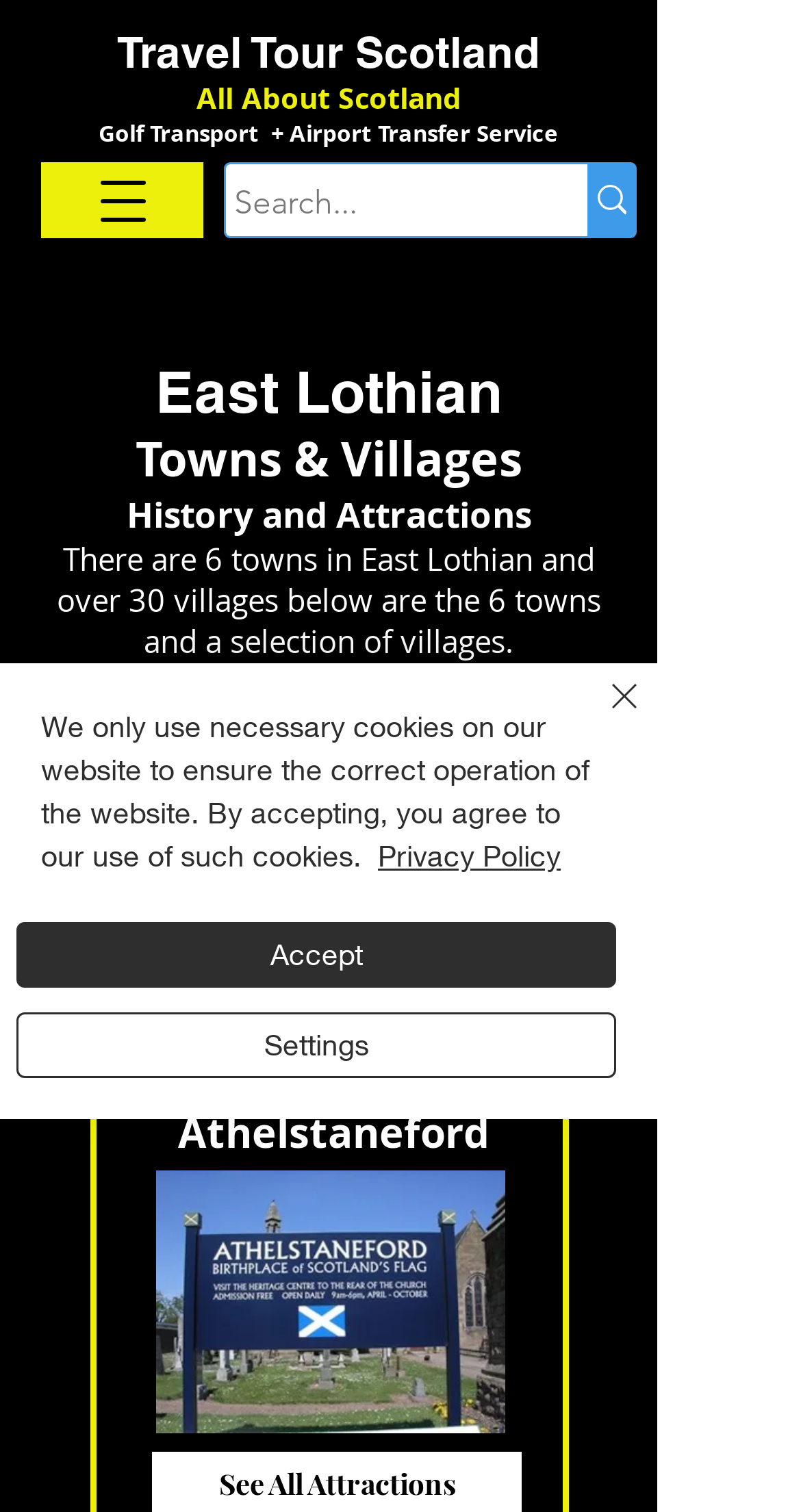How many towns are there in East Lothian?
Based on the content of the image, thoroughly explain and answer the question.

According to the webpage, there are 6 towns in East Lothian, and over 30 villages. This information is provided in the StaticText element with the text 'There are 6 towns in East Lothian and over 30 villages below are the 6 towns and a selection of villages.'